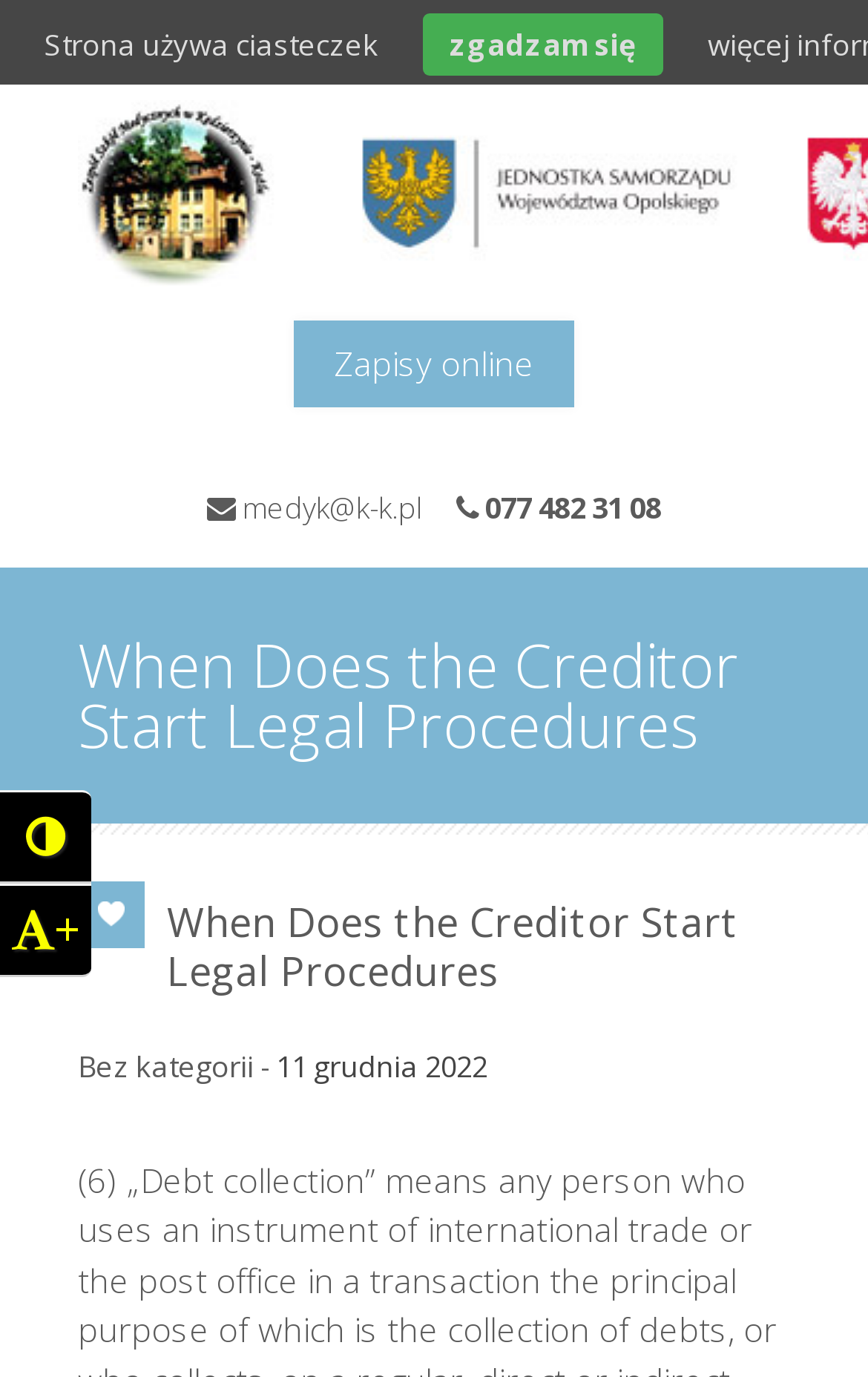Provide an in-depth caption for the contents of the webpage.

The webpage is about "When Does the Creditor Start Legal Procedures" and is related to MSZ. At the top left corner, there are two buttons for accessibility options: "Przełącz wysoki kontrast" (high contrast) and "Zmień rozmiar czcionek" (change font size). 

Below these buttons, there is a link to the MSZ website. To the right of the MSZ link, there is a section for online registration, indicated by a heading "Zapisy online" and a link with the same text. 

On the right side of the online registration section, there is contact information, including an email address "medyk@k-k.pl" and a phone number "077 482 31 08". 

The main content of the webpage is headed by "When Does the Creditor Start Legal Procedures", which is also the title of the webpage. Below this heading, there is a subheading with the same text, followed by a category label "Bez kategorii -" and a publication date "11 grudnia 2022". 

At the very bottom of the page, there is a notification about the website using cookies, along with a button to agree to the terms.